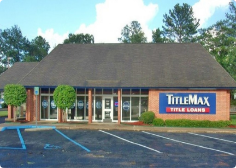What is the maximum amount of cash loan offered by TitleMax?
Carefully analyze the image and provide a thorough answer to the question.

According to the caption, TitleMax specializes in offering cash loans up to $10,000, making it a potential financial resource for individuals seeking quick and easy access to funds.